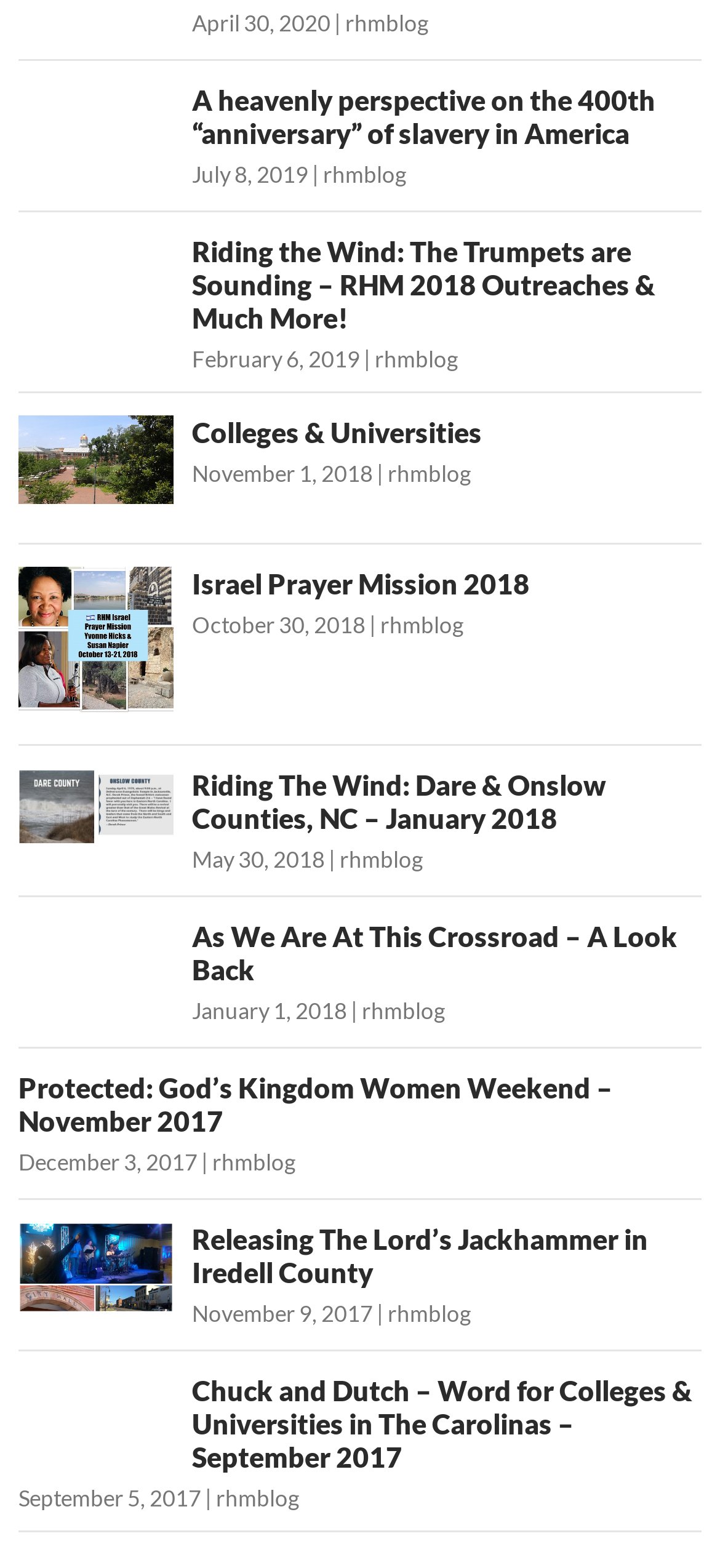Using the provided element description, identify the bounding box coordinates as (top-left x, top-left y, bottom-right x, bottom-right y). Ensure all values are between 0 and 1. Description: rhmblog

[0.479, 0.006, 0.595, 0.024]